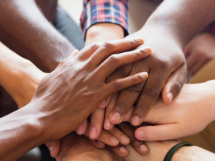Please give a one-word or short phrase response to the following question: 
What do the varying skin tones of the hands represent?

Unity among different individuals